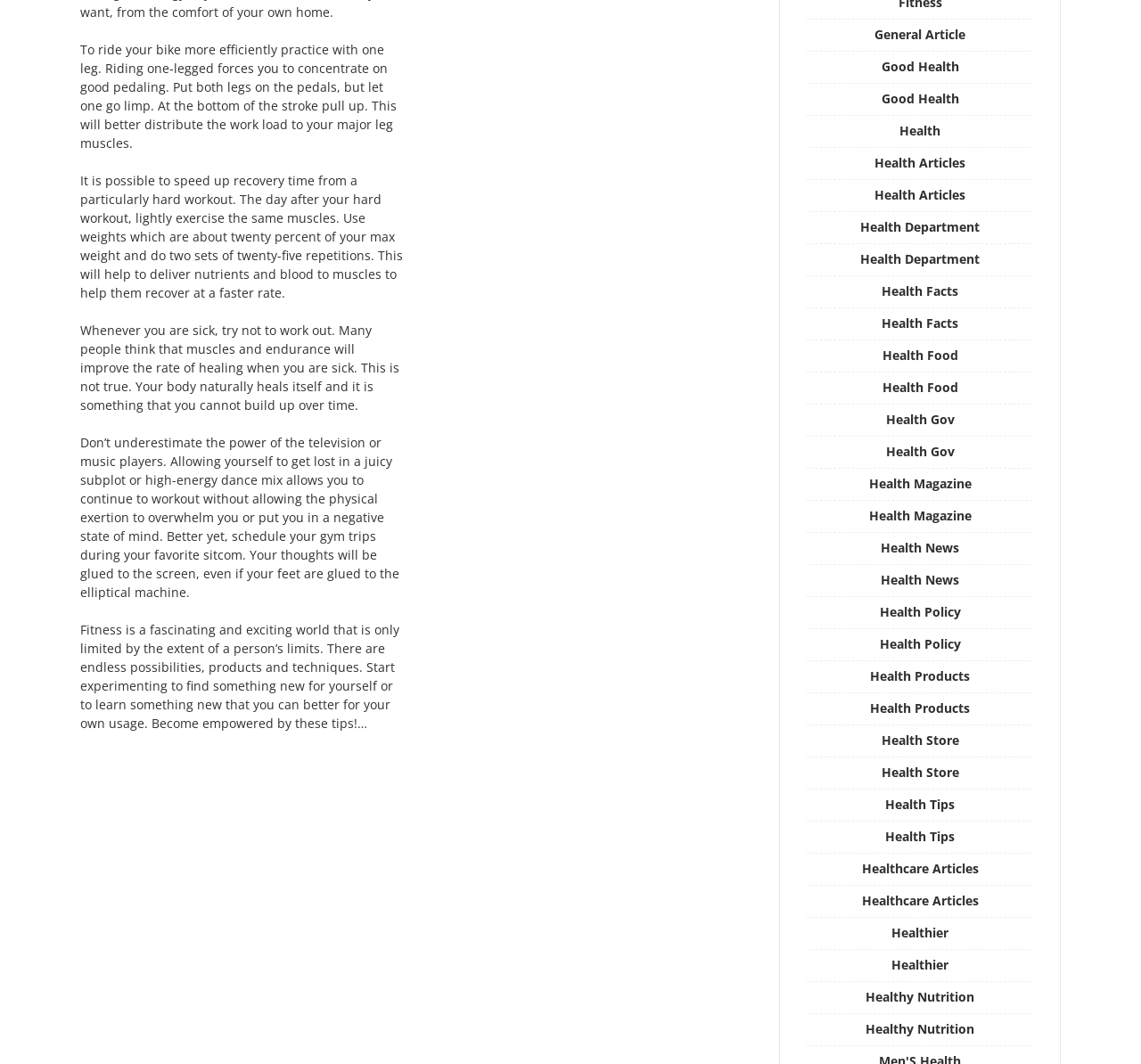Determine the bounding box coordinates of the clickable area required to perform the following instruction: "Read 'Health Articles'". The coordinates should be represented as four float numbers between 0 and 1: [left, top, right, bottom].

[0.766, 0.145, 0.846, 0.161]